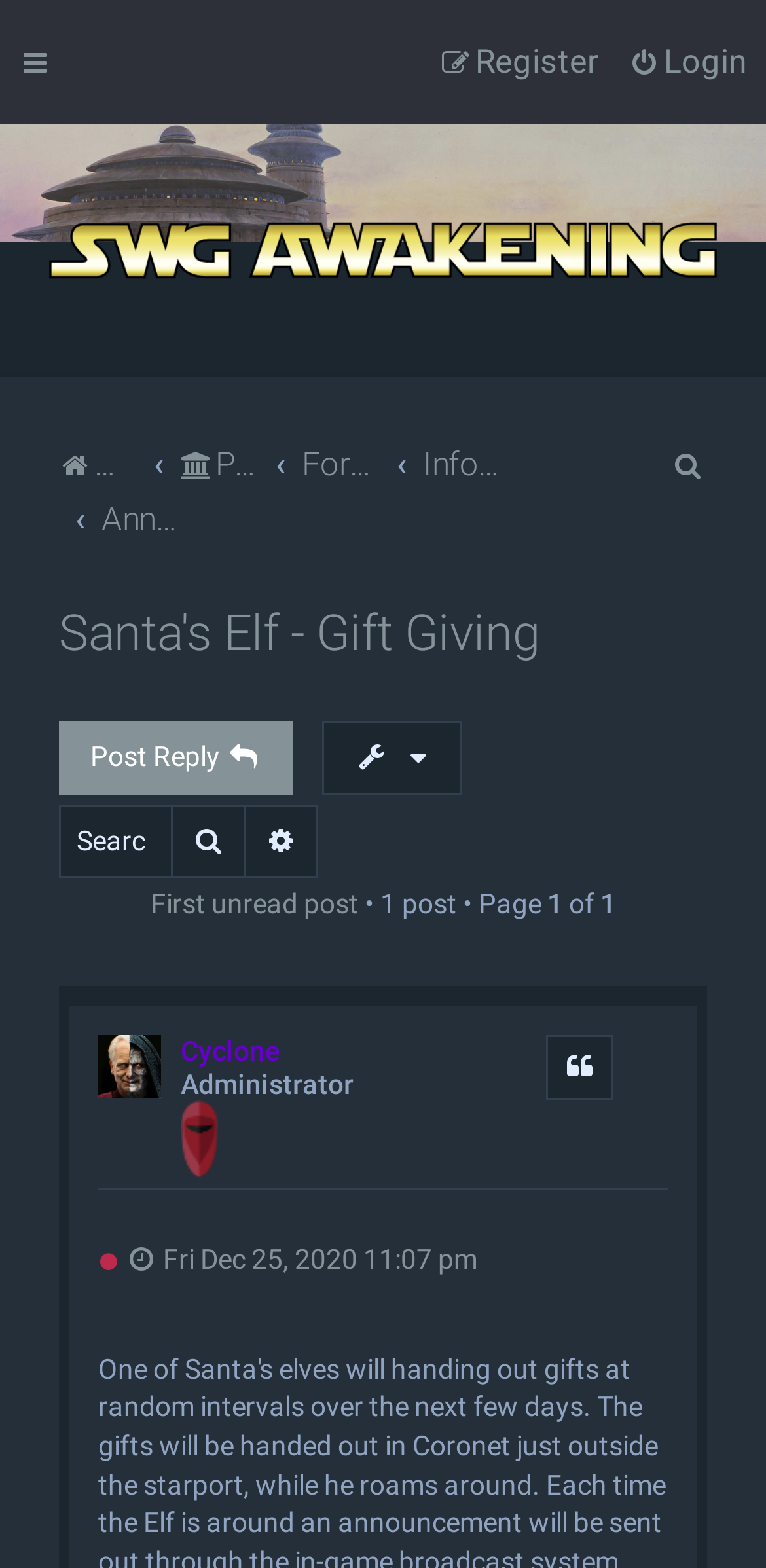Answer the question below in one word or phrase:
What is the purpose of the search box?

Search this topic